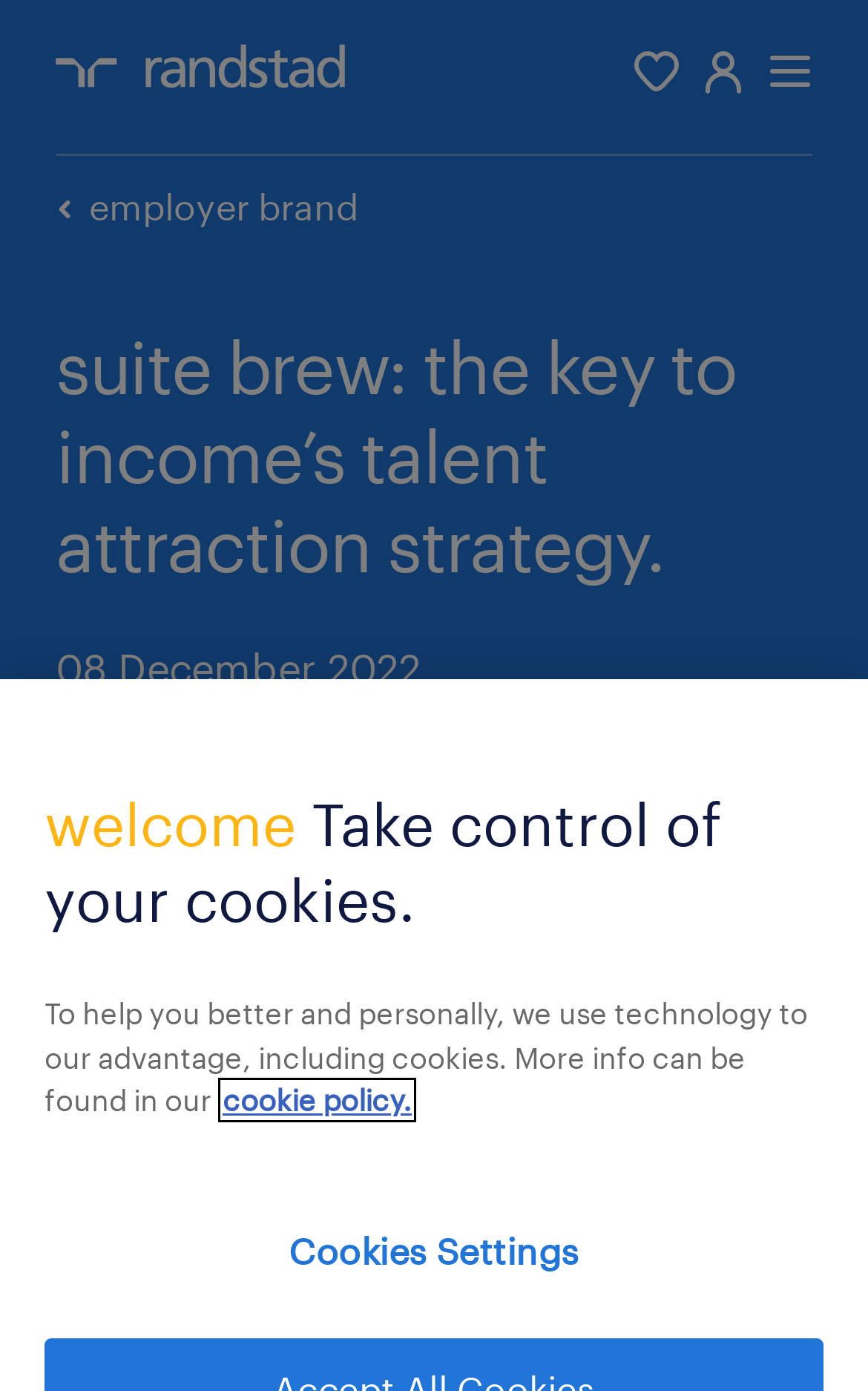Offer an in-depth caption of the entire webpage.

The webpage is an article page from Randstad Singapore, with the title "The Key to Income’s Talent Attraction Strategy". At the top, there is a main navigation bar that spans the entire width of the page, containing links to "randstad", "favorite jobs", and a person icon with initials. To the right of the navigation bar, there is a button to open the menu.

Below the navigation bar, there is a breadcrumb navigation section that contains a link to "employer brand". The main title of the article, "suite brew: the key to income’s talent attraction strategy", is displayed prominently in a large font size.

On the left side of the page, there is a section that displays the date "08 December 2022" and a "share article" label, accompanied by three social media sharing links to LinkedIn, Twitter, and Facebook, each with its respective icon.

Further down the page, there is a section that discusses cookies and privacy, with a heading "welcome Take control of your cookies". This section contains a paragraph of text explaining the use of cookies and a link to "More information about your privacy" that leads to the cookie policy. Below this section, there is a "Cookies Settings" button.

Overall, the webpage has a clean and organized layout, with clear headings and concise text. There are several images and icons scattered throughout the page, including the Randstad logo, social media icons, and a person icon with initials.